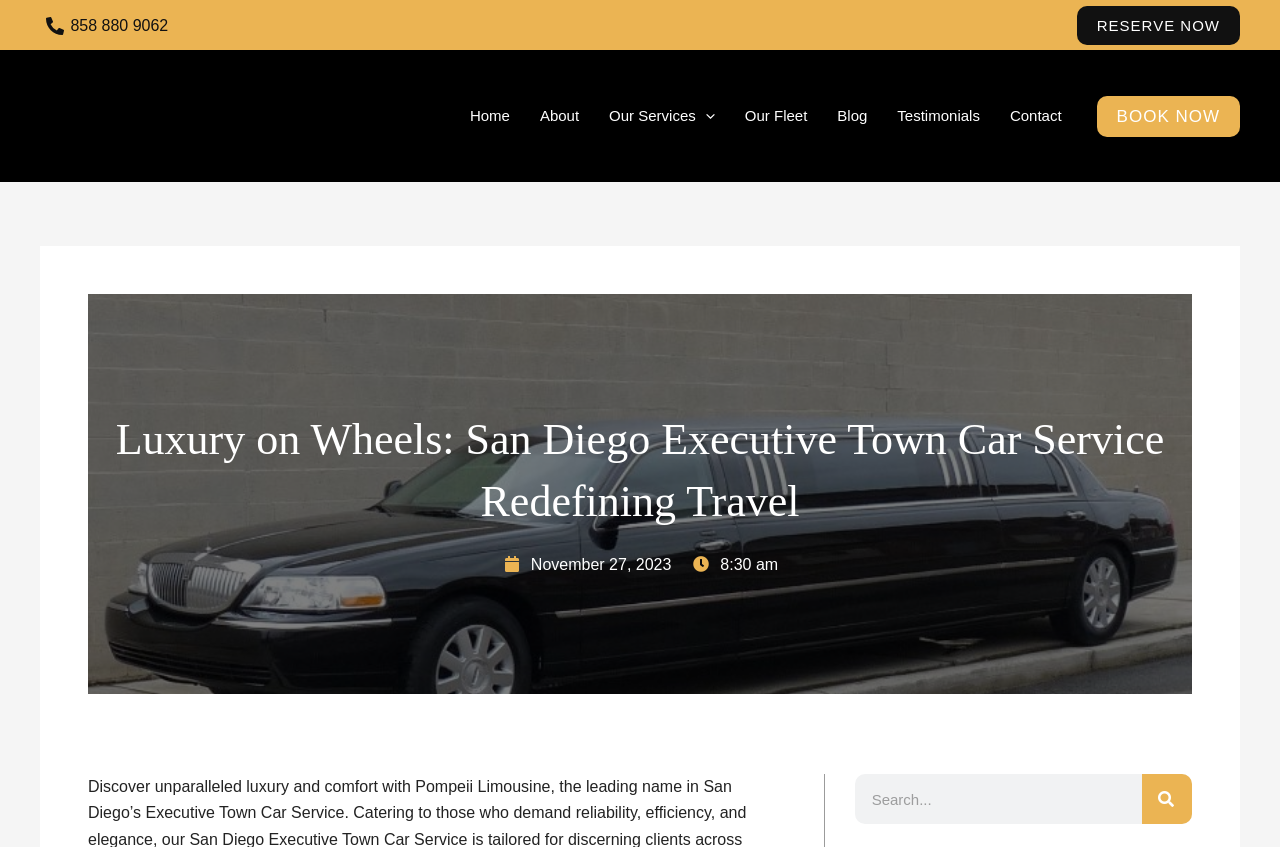Convey a detailed summary of the webpage, mentioning all key elements.

This webpage is about Pompeii Limousine, a luxury transportation service in San Diego. At the top left, there is a phone number "858 880 9062" with a small image next to it. Below this, there is a link to "Pompeii Limousine Car Service" accompanied by a larger image. 

On the top right, there are two prominent buttons: "RESERVE NOW" and "BOOK NOW". 

The main navigation menu is located in the middle of the top section, with links to "Home", "About", "Our Services", "Our Fleet", "Blog", "Testimonials", and "Contact". The "Our Services" link has a dropdown menu toggle icon next to it.

Below the navigation menu, there is a heading that reads "Luxury on Wheels: San Diego Executive Town Car Service Redefining Travel". 

Further down, there is a section with the date "November 27, 2023" and a time "8:30 am". 

At the bottom right, there is a search bar with a "Search" button and a "SEARCH" label.